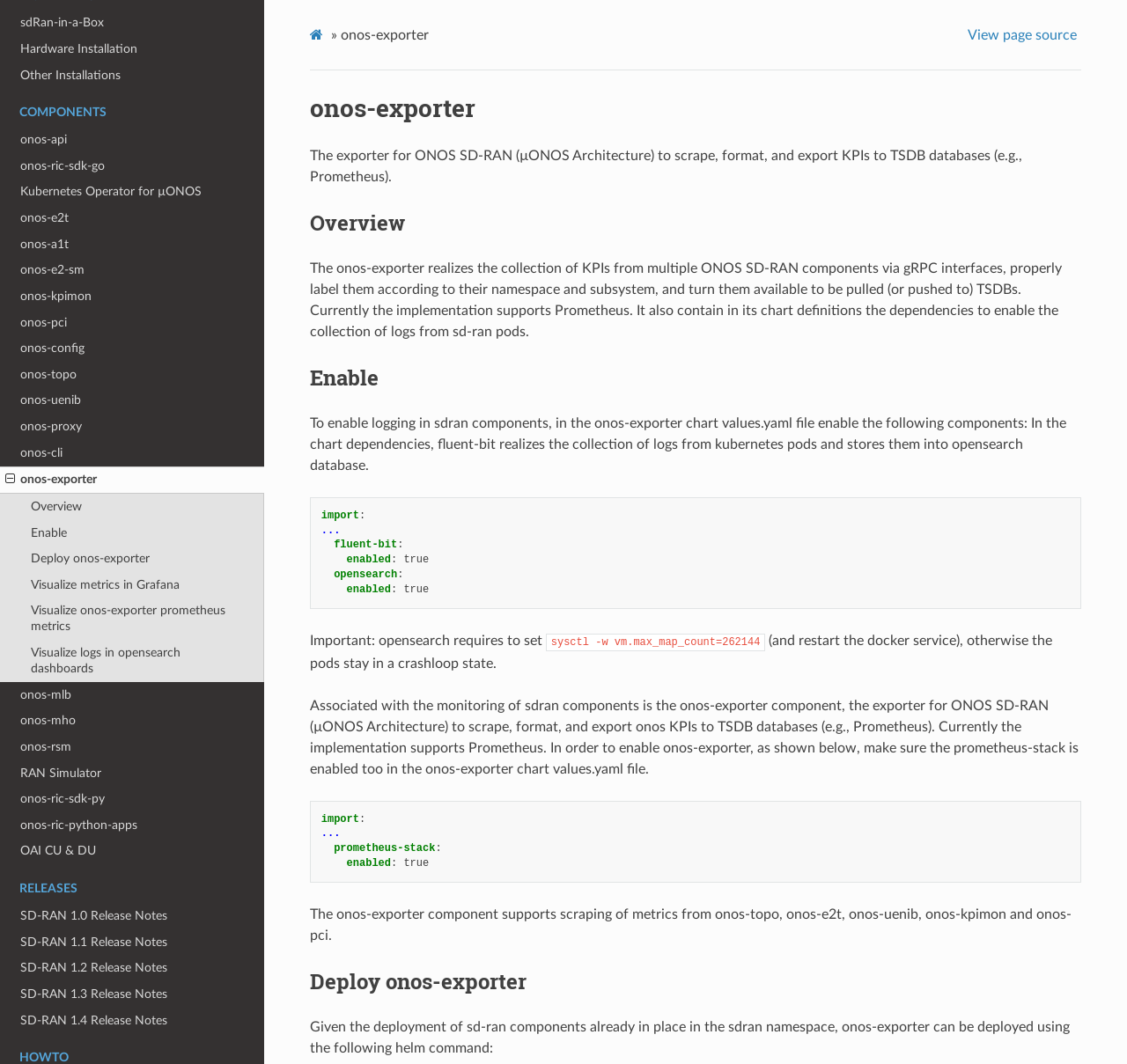Please find the bounding box coordinates of the section that needs to be clicked to achieve this instruction: "Click on the 'View page source' link".

[0.859, 0.021, 0.96, 0.045]